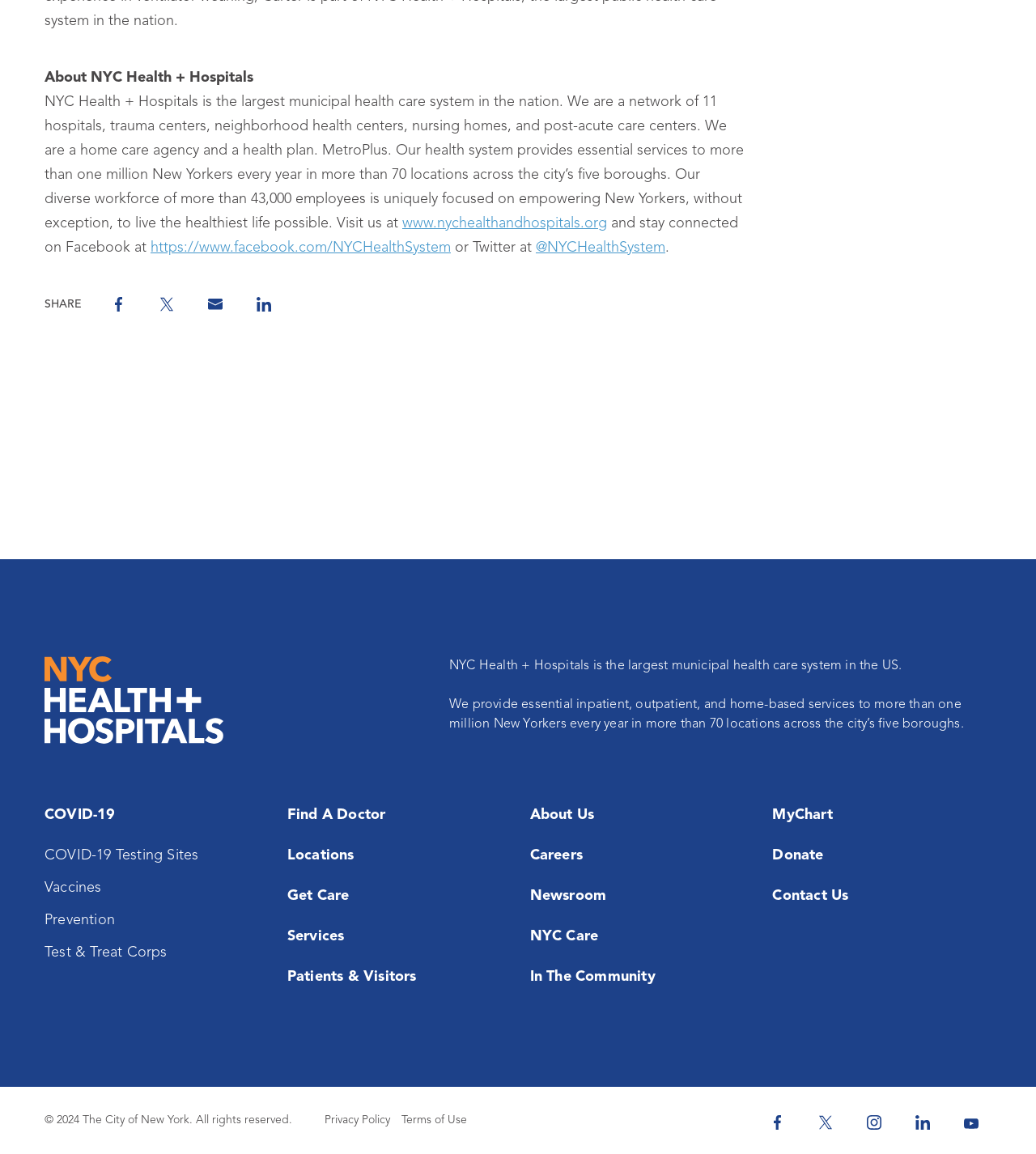Identify the bounding box for the element characterized by the following description: "About Us".

[0.511, 0.696, 0.574, 0.717]